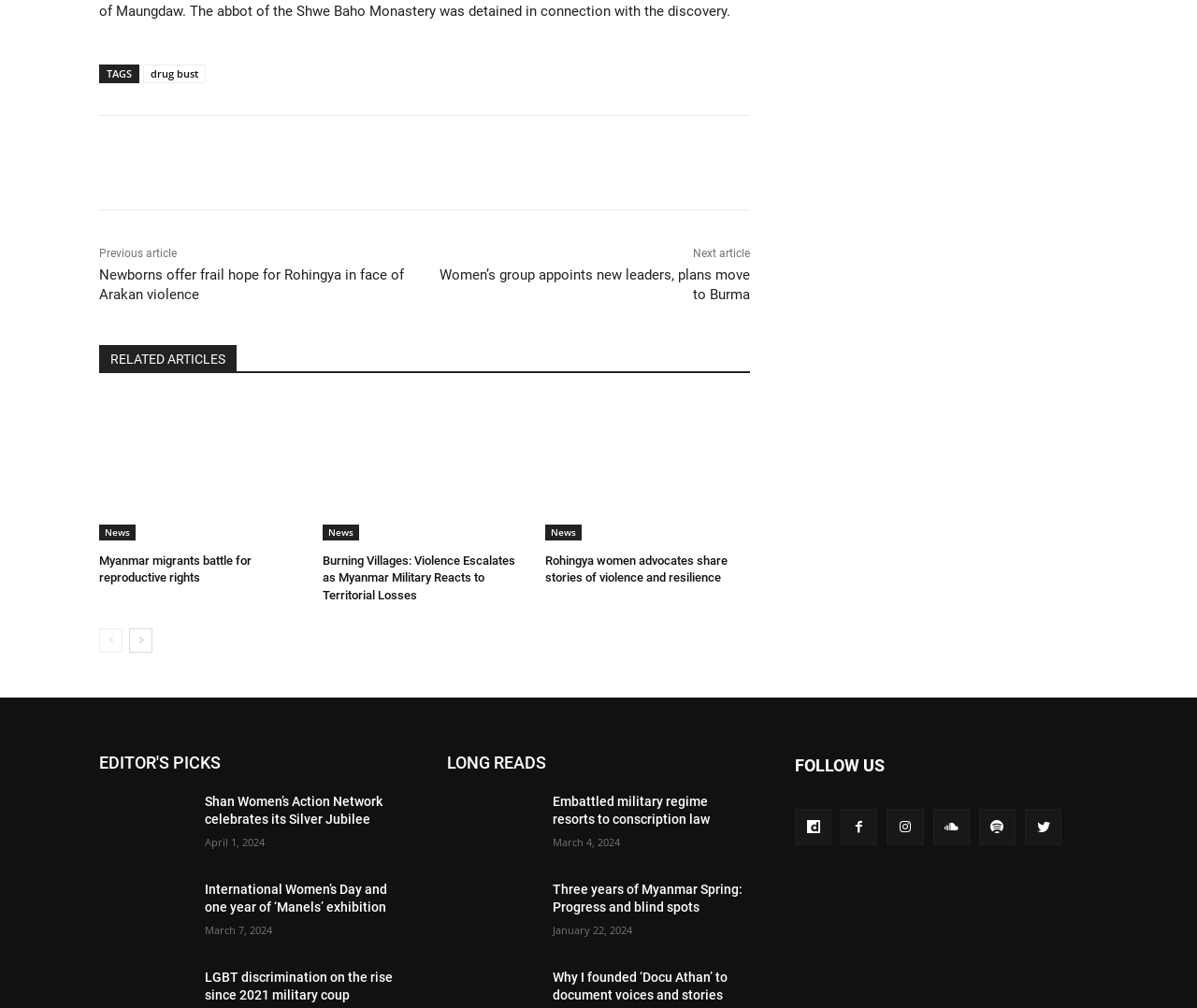Please identify the bounding box coordinates of the element I should click to complete this instruction: 'Share the article'. The coordinates should be given as four float numbers between 0 and 1, like this: [left, top, right, bottom].

[0.12, 0.155, 0.145, 0.169]